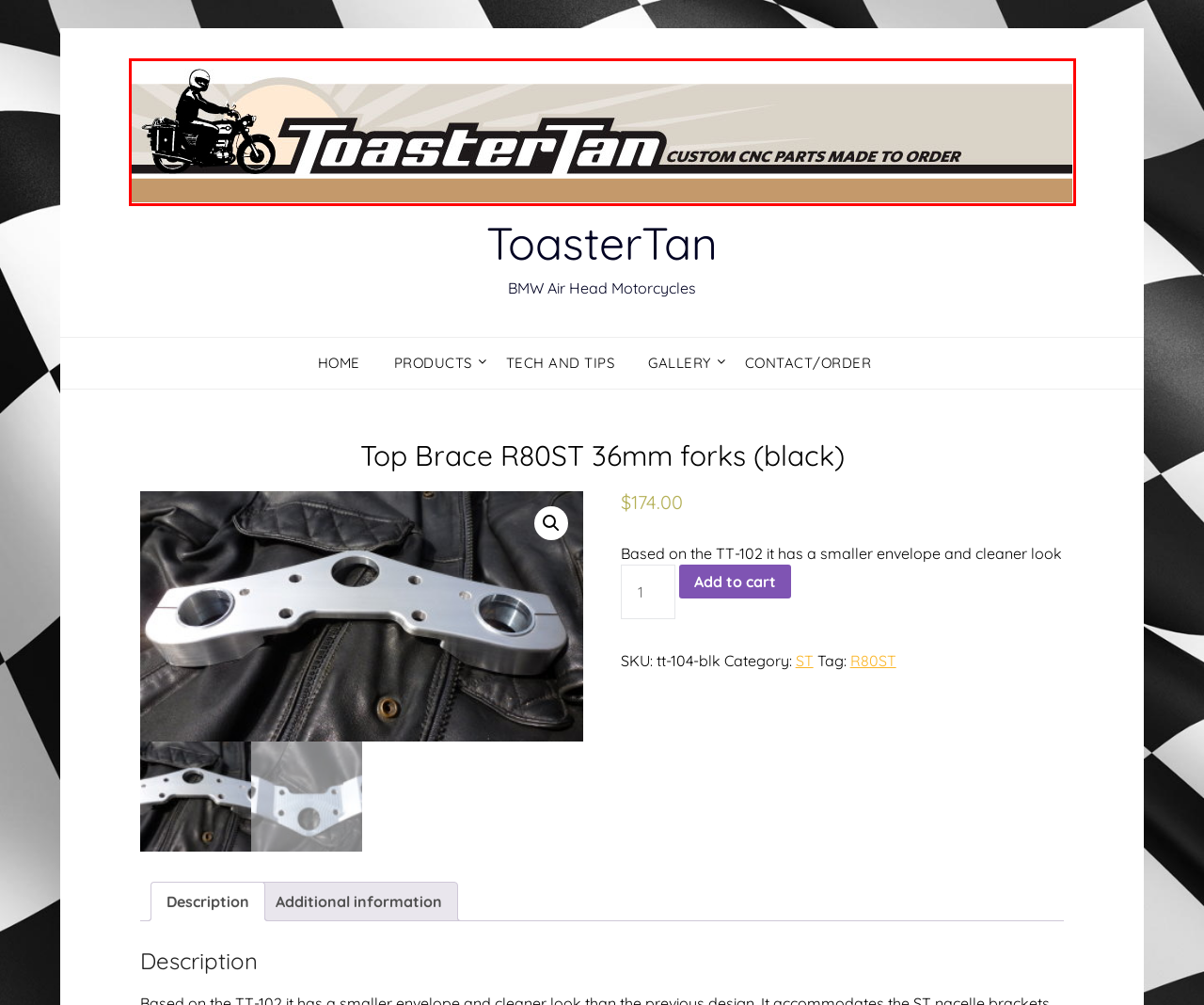Check out the screenshot of a webpage with a red rectangle bounding box. Select the best fitting webpage description that aligns with the new webpage after clicking the element inside the bounding box. Here are the candidates:
A. Responsive Blogily | Premium WordPress Theme
B. Gallery - ToasterTan
C. Welcome to ToasterTan! - ToasterTan
D. Contact ToasterTan - ToasterTan
E. R80ST Archives - ToasterTan
F. Tech and Tips - ToasterTan
G. Products - ToasterTan
H. ST Archives - ToasterTan

C